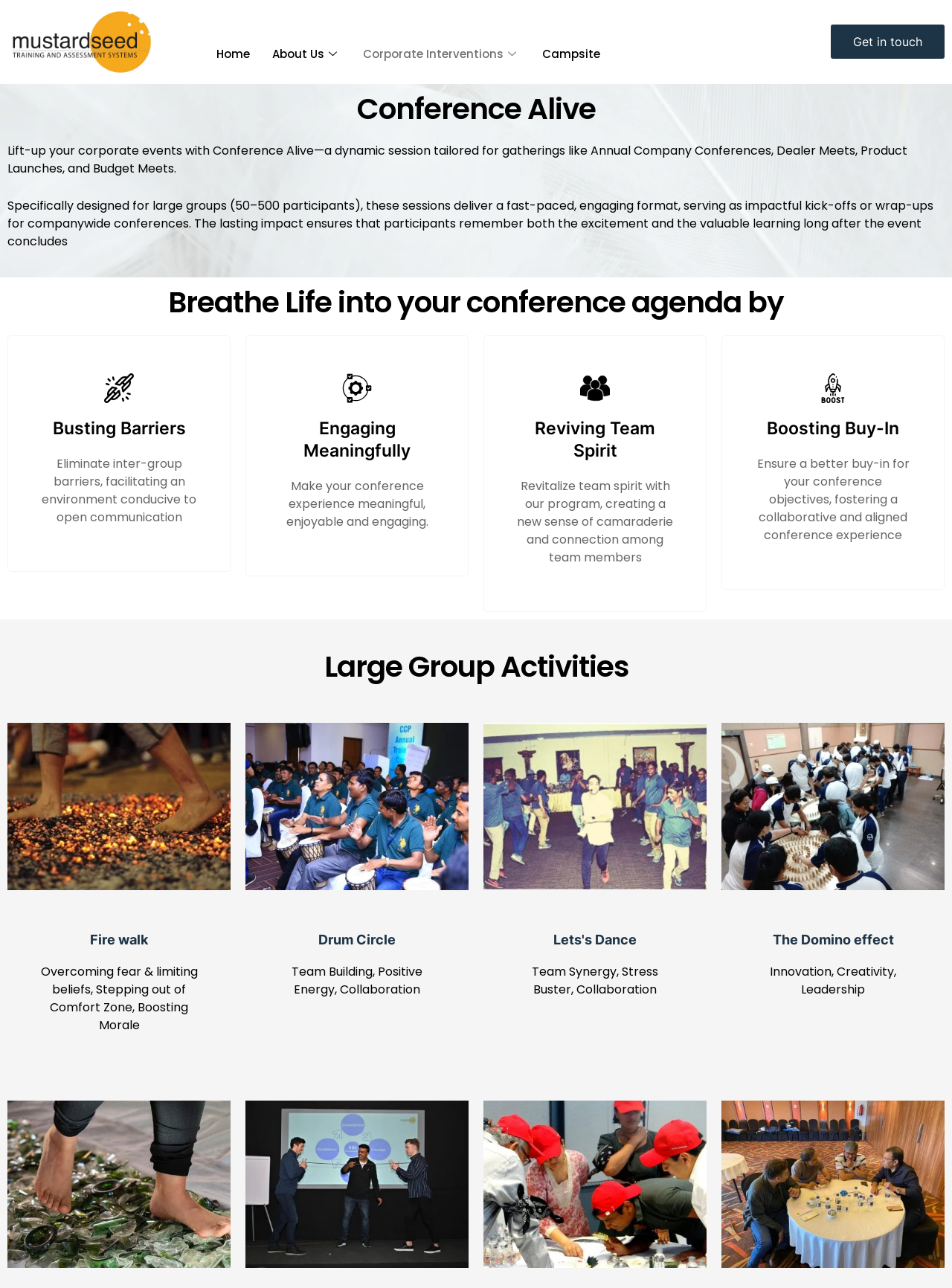Determine the bounding box coordinates in the format (top-left x, top-left y, bottom-right x, bottom-right y). Ensure all values are floating point numbers between 0 and 1. Identify the bounding box of the UI element described by: Get in touch

[0.873, 0.019, 0.992, 0.046]